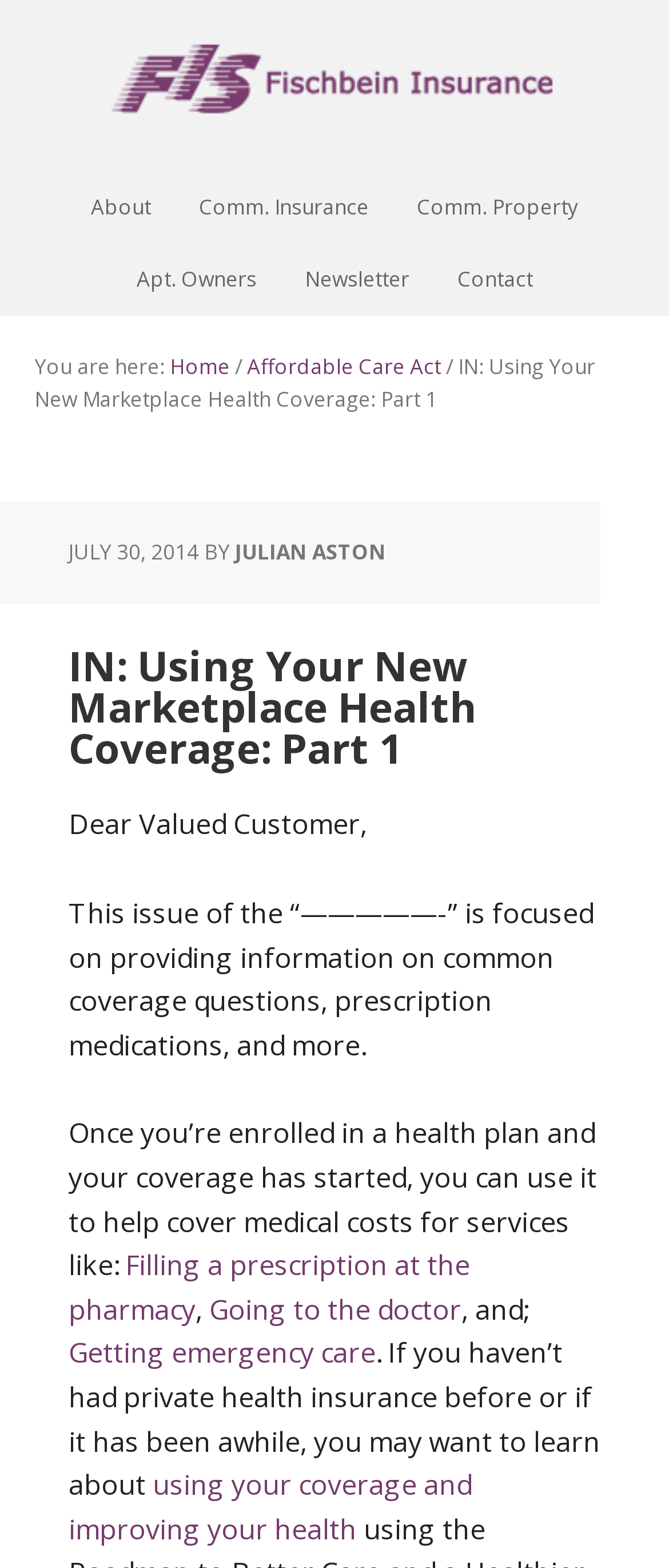Please identify the bounding box coordinates of the region to click in order to complete the task: "Learn more about the website". The coordinates must be four float numbers between 0 and 1, specified as [left, top, right, bottom].

None